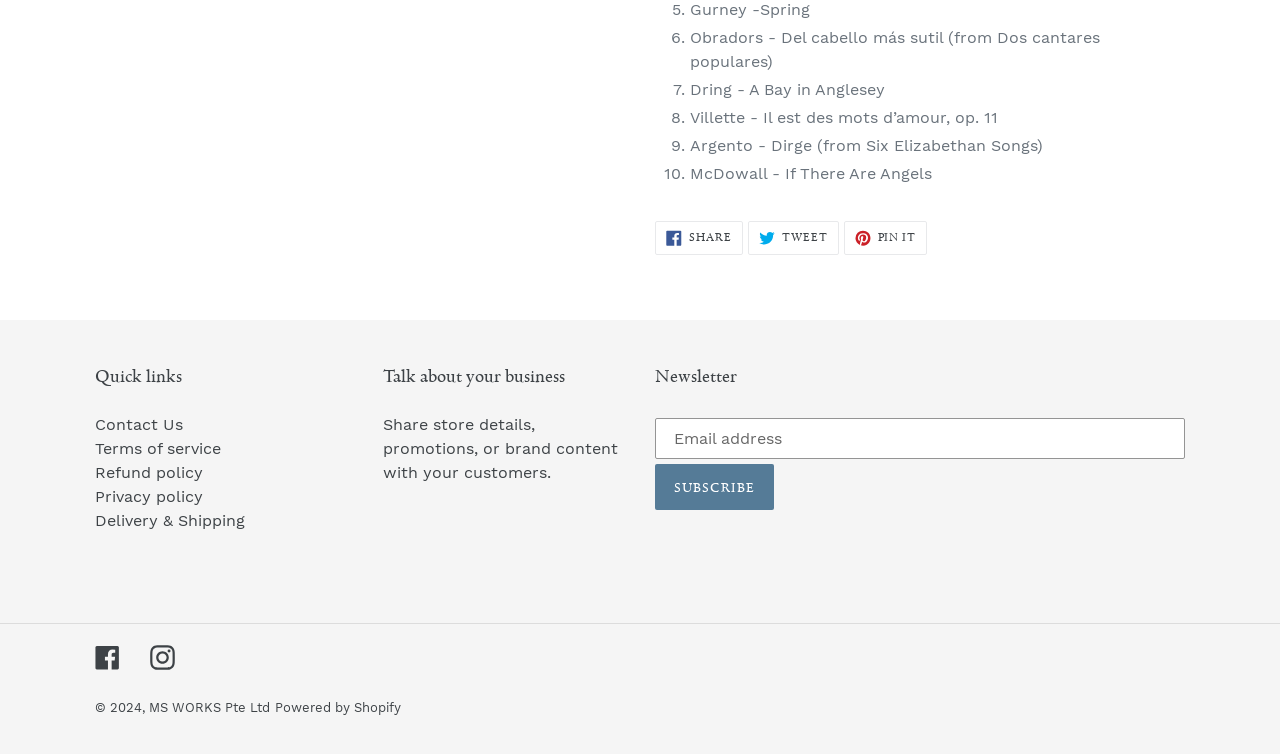Please find the bounding box coordinates for the clickable element needed to perform this instruction: "Visit Facebook page".

[0.074, 0.854, 0.094, 0.888]